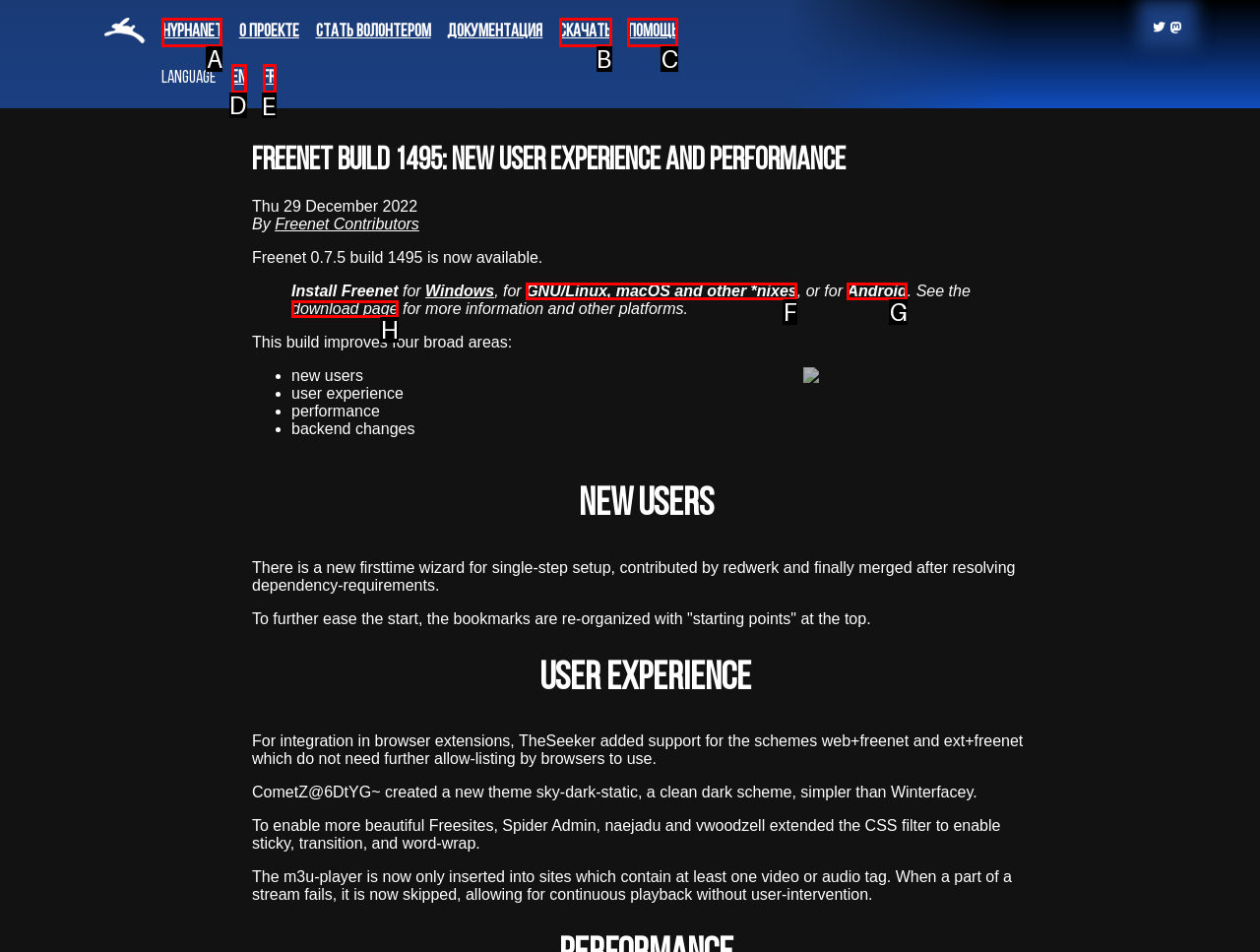For the instruction: Switch to the 'fr' language, determine the appropriate UI element to click from the given options. Respond with the letter corresponding to the correct choice.

E